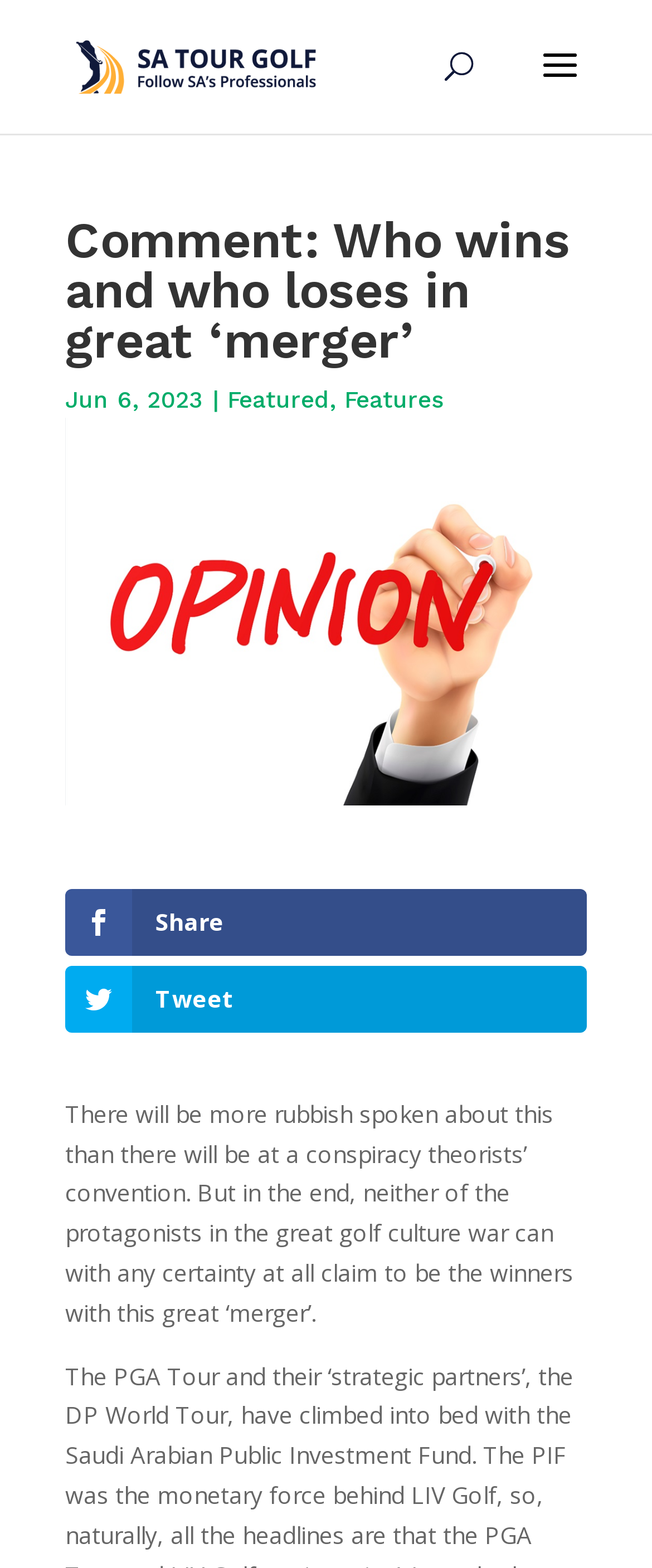Give the bounding box coordinates for the element described by: "revisits / revisited".

None